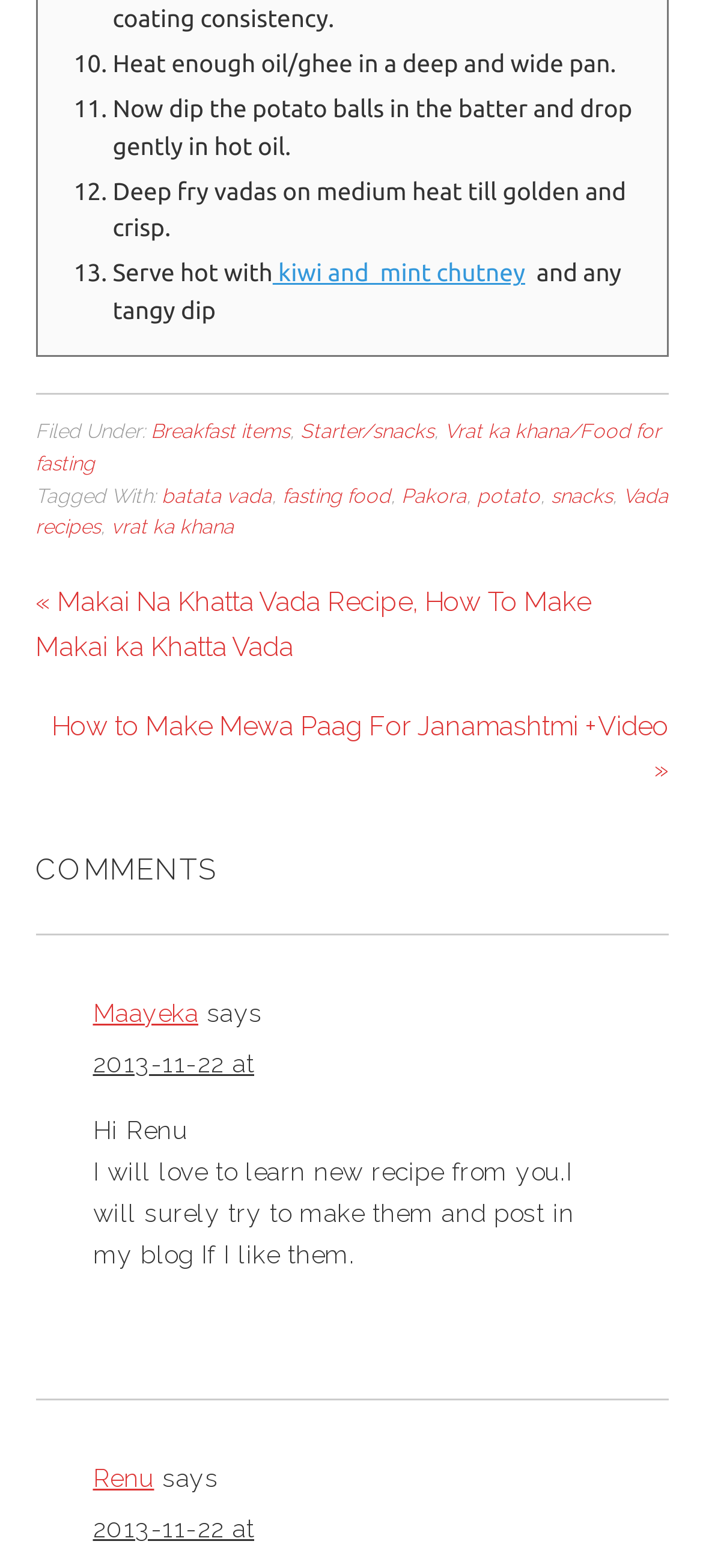Can you specify the bounding box coordinates for the region that should be clicked to fulfill this instruction: "Click the link to batata vada".

[0.229, 0.309, 0.386, 0.324]